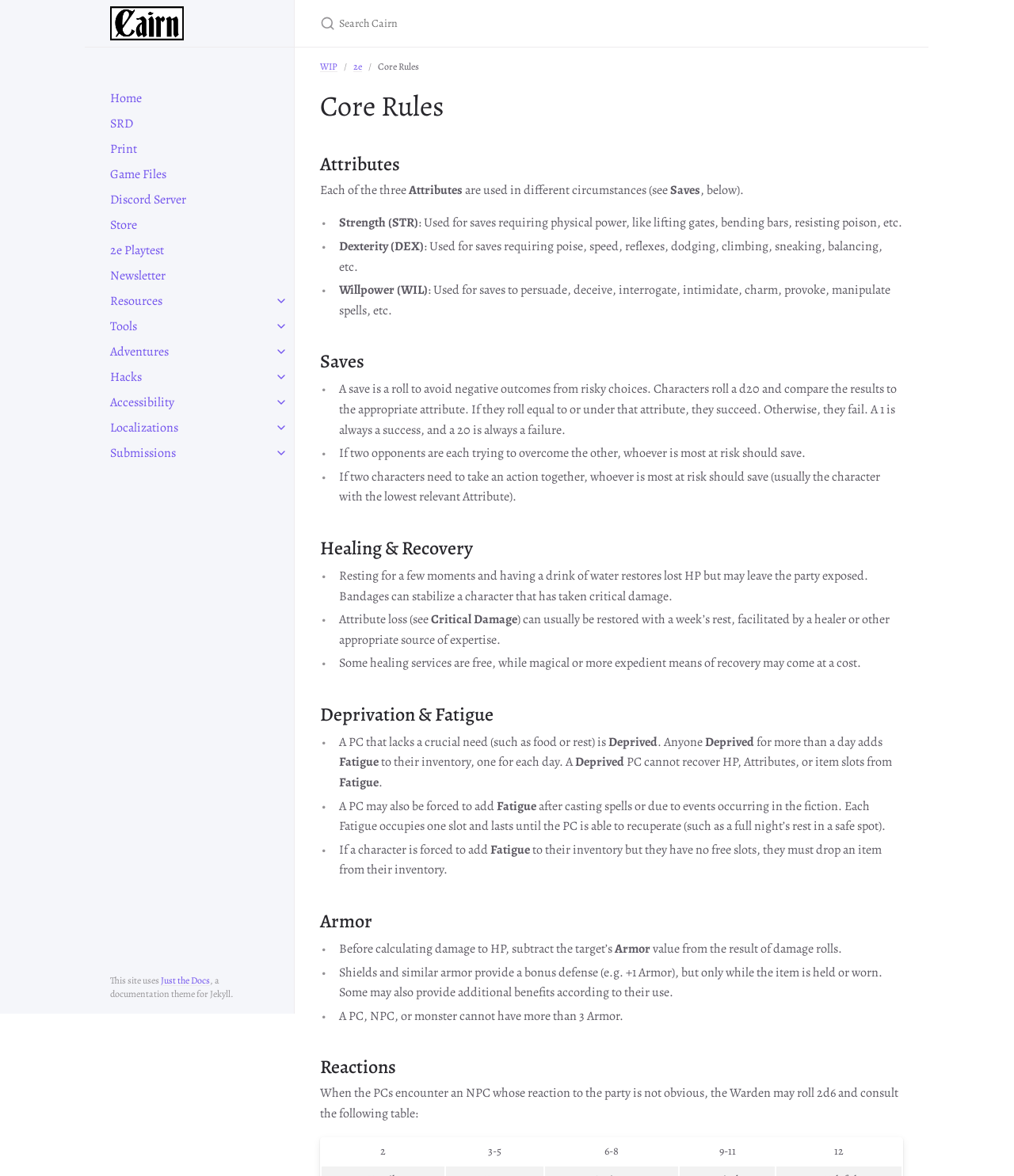Mark the bounding box of the element that matches the following description: "Just the Docs".

[0.159, 0.829, 0.207, 0.839]